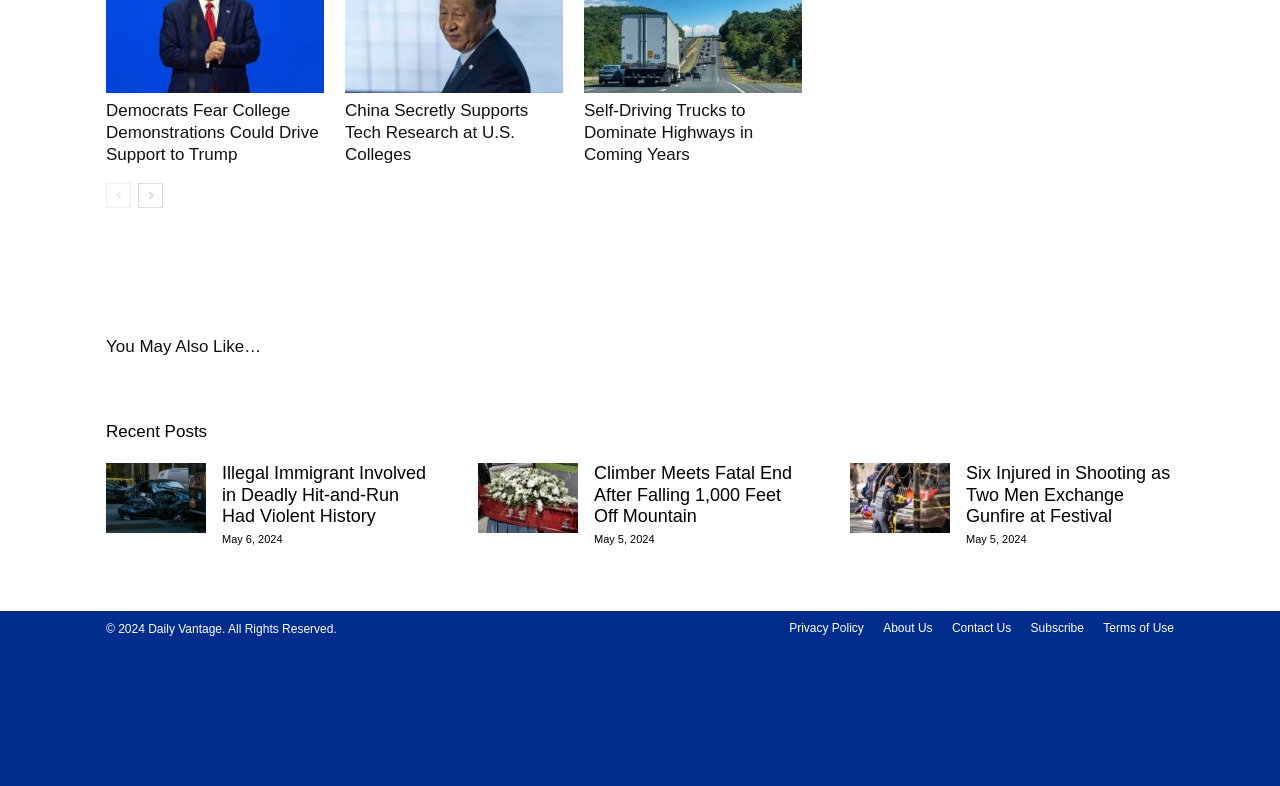Utilize the details in the image to thoroughly answer the following question: What is the purpose of the links at the bottom of the webpage?

The links at the bottom of the webpage, such as 'Privacy Policy', 'About Us', and 'Terms of Use', are typically used to provide information about the website, its policies, and its usage terms. This suggests that their purpose is to offer site information to users.